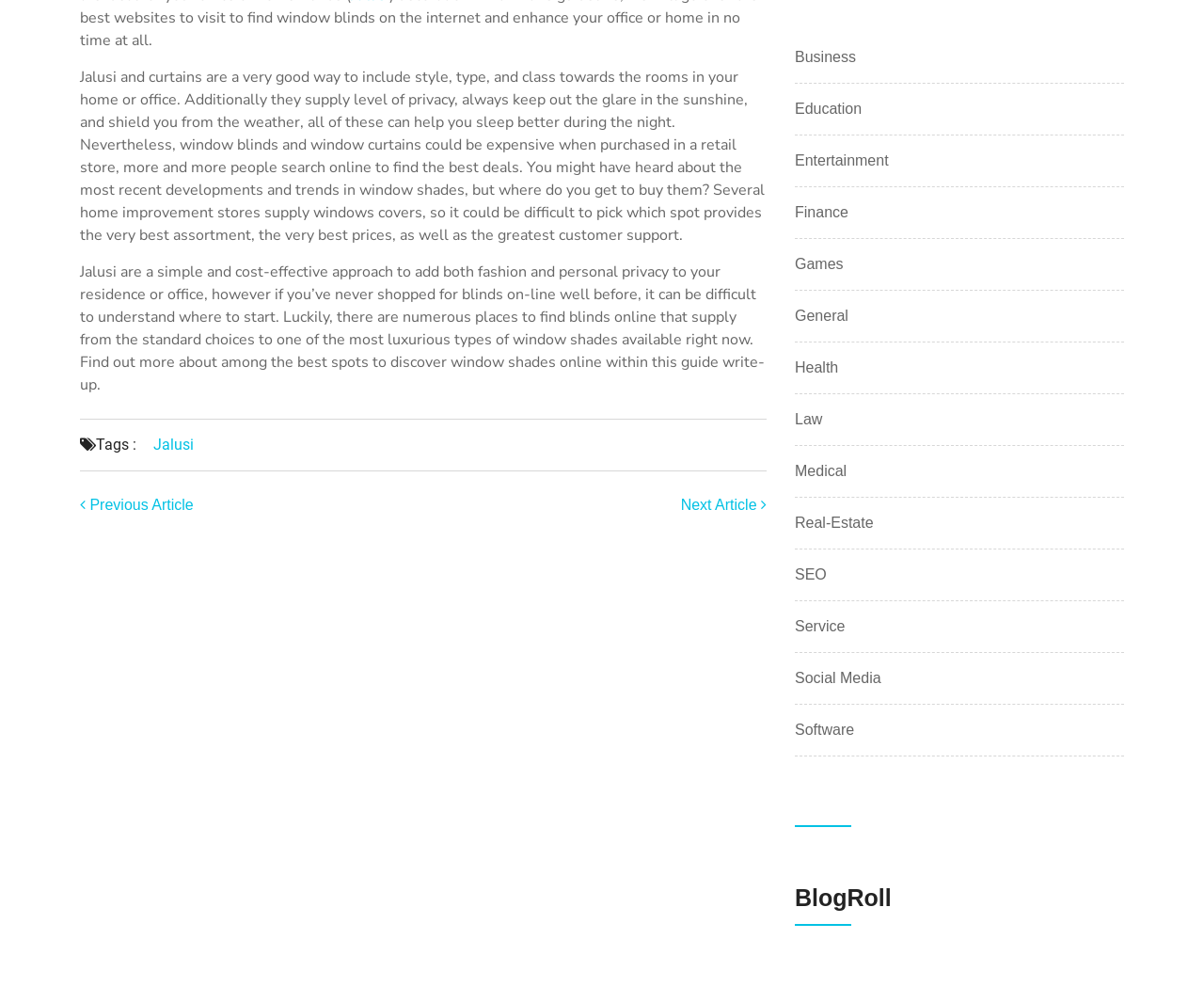Determine the bounding box coordinates of the clickable element necessary to fulfill the instruction: "Click on the 'Posts' navigation". Provide the coordinates as four float numbers within the 0 to 1 range, i.e., [left, top, right, bottom].

[0.066, 0.5, 0.637, 0.523]